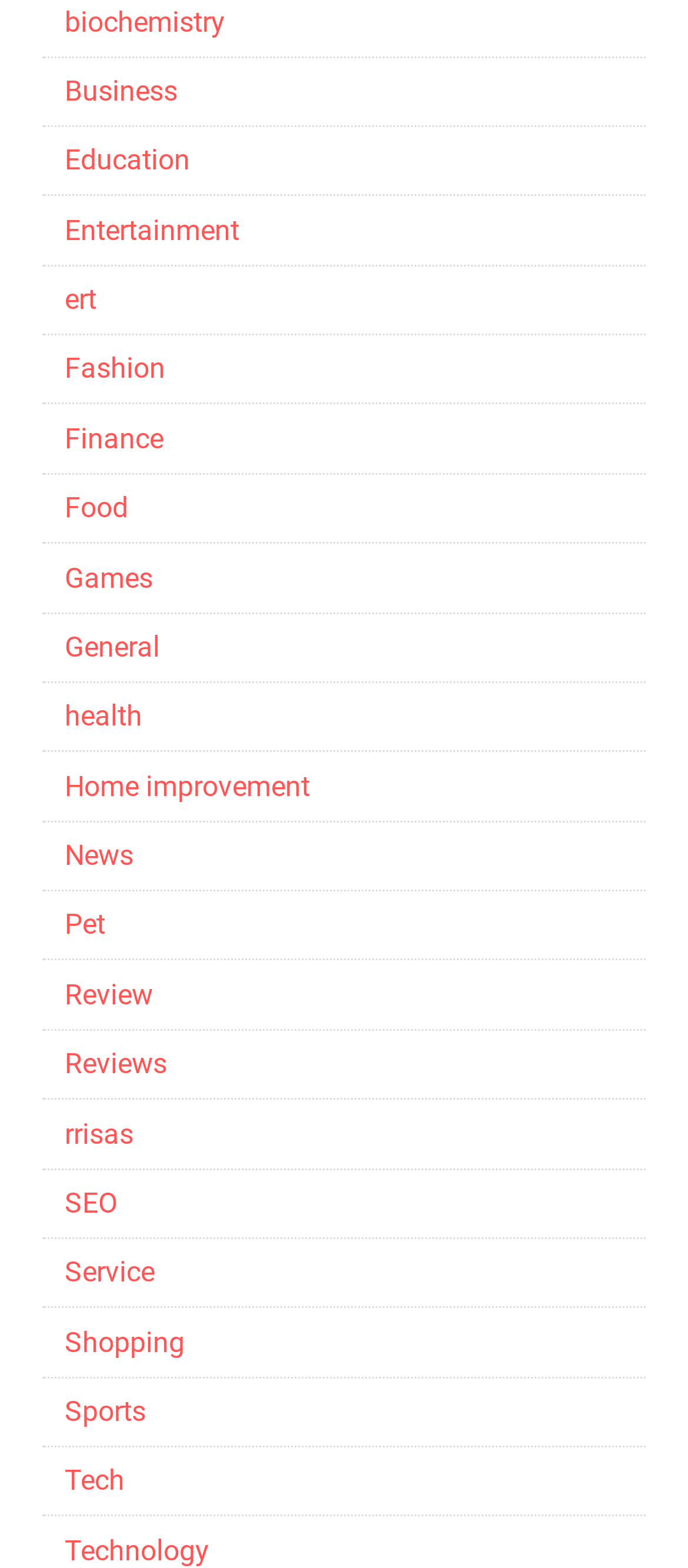Please identify the bounding box coordinates of the element that needs to be clicked to perform the following instruction: "go to Finance".

[0.094, 0.269, 0.238, 0.29]